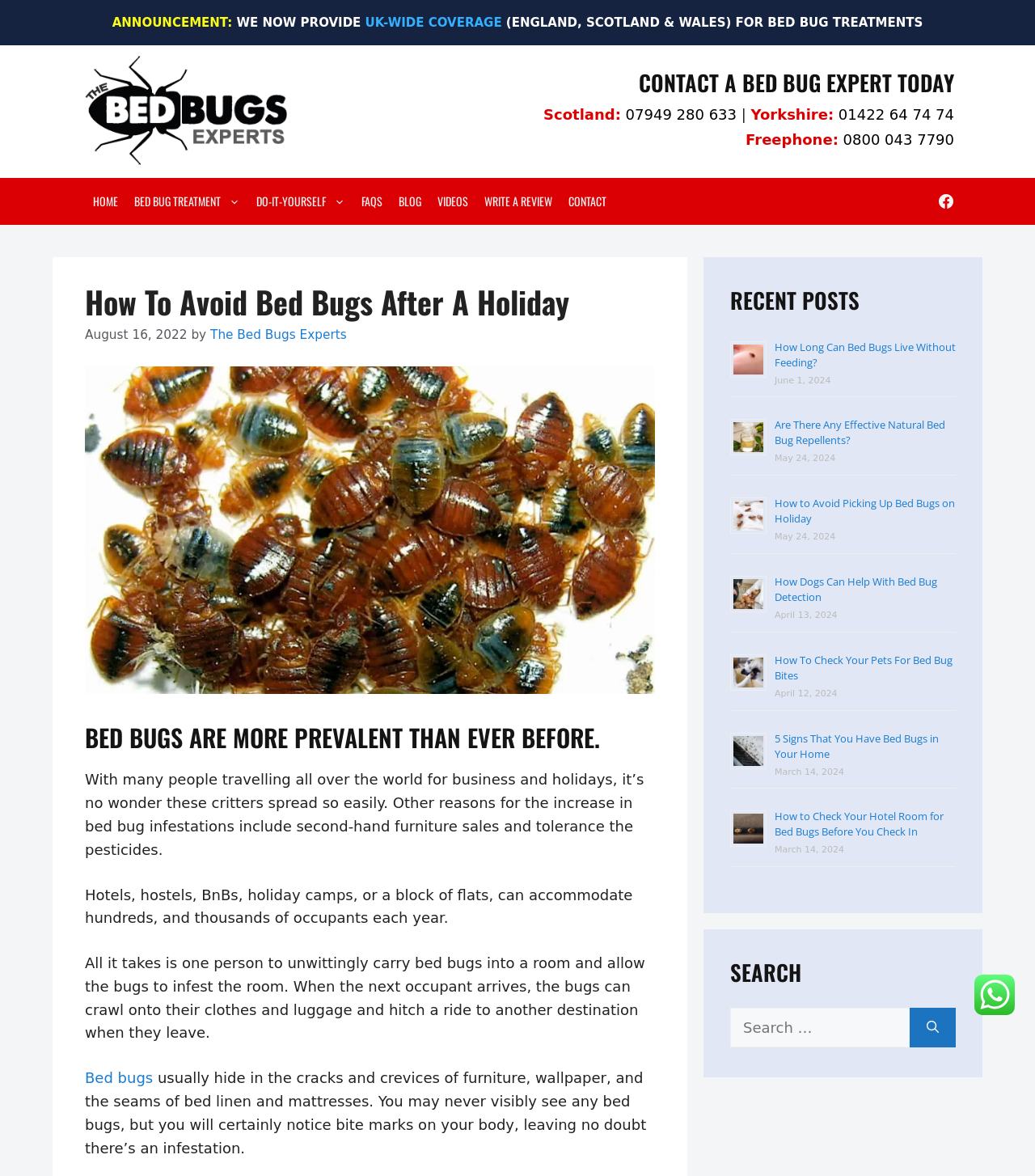Find the headline of the webpage and generate its text content.

How To Avoid Bed Bugs After A Holiday